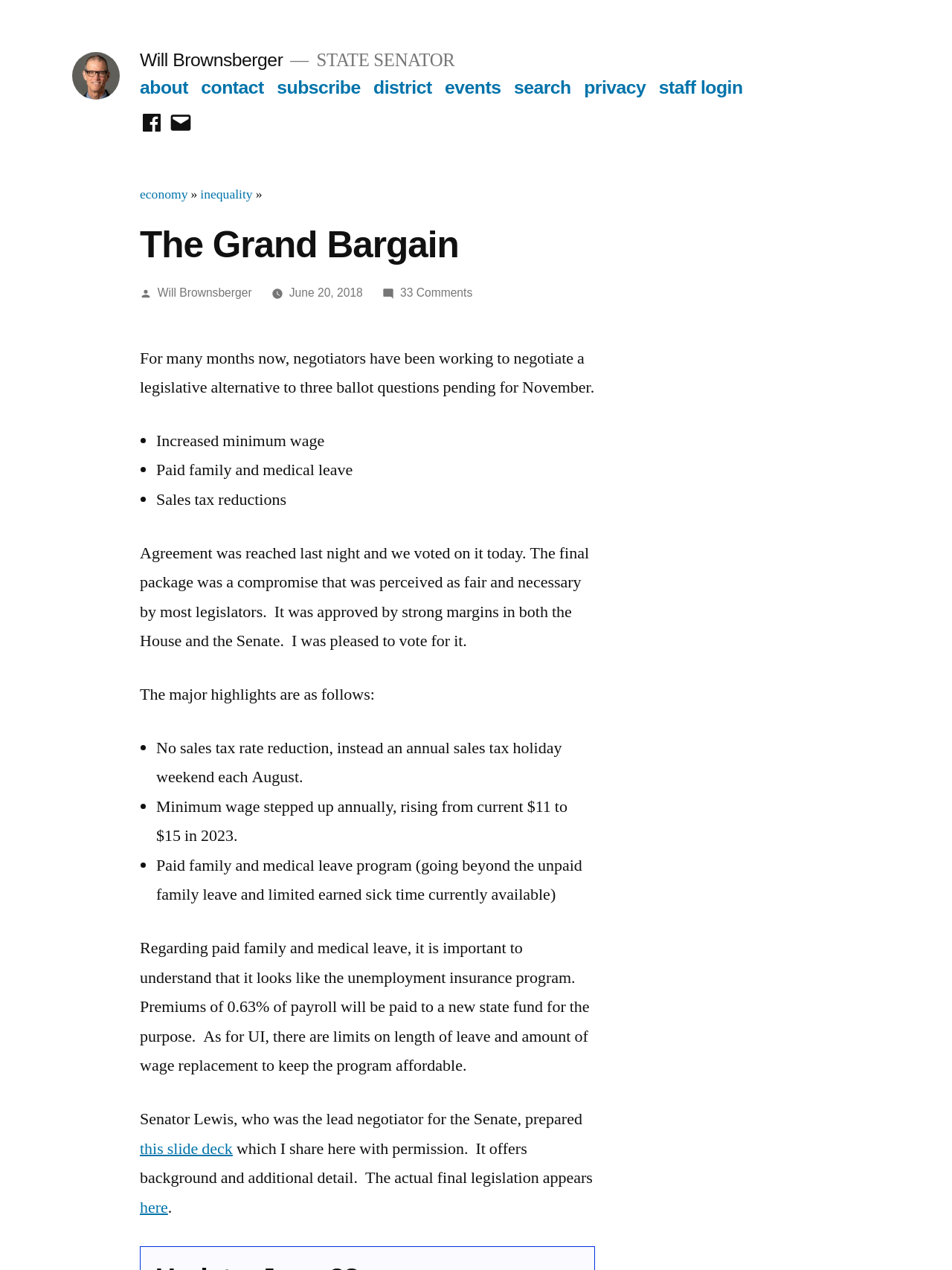Please give a succinct answer to the question in one word or phrase:
What is the name of the state senator?

Will Brownsberger